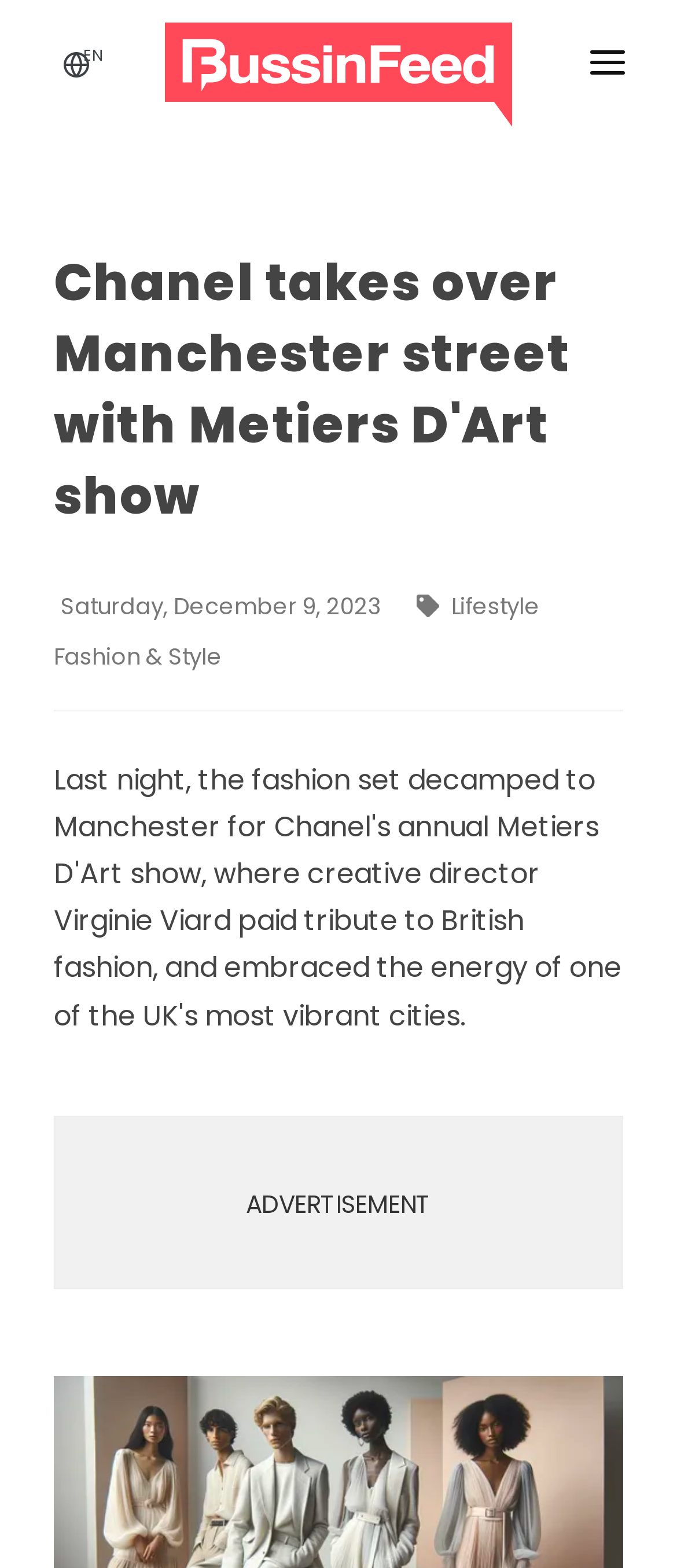Locate the bounding box coordinates of the element you need to click to accomplish the task described by this instruction: "Explore the world news".

[0.118, 0.118, 0.882, 0.163]